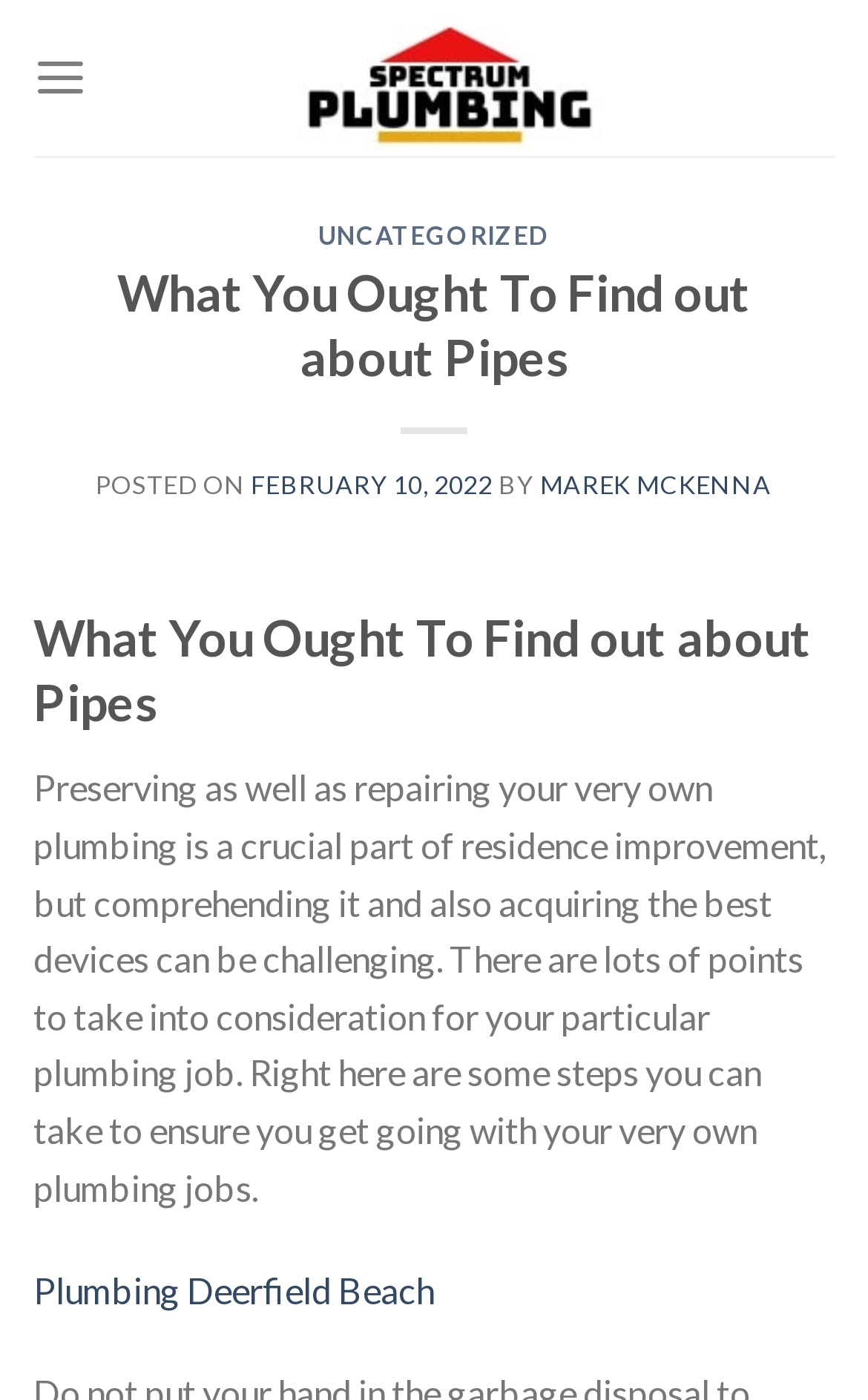Create an in-depth description of the webpage, covering main sections.

The webpage is about plumbing and home improvement, with a focus on understanding and acquiring the right tools for plumbing jobs. At the top left of the page, there is a link to "Skip to content". Next to it, on the top center, is the website's logo, "spectrum plumbing", accompanied by an image. 

On the top right, there is a link to "Menu" which, when expanded, reveals a menu with several options. The menu is headed by two headings, "UNCATEGORIZED" and "What You Ought To Find out about Pipes", with links to corresponding pages. Below these headings, there is a post title "What You Ought To Find out about Pipes" with the date "FEBRUARY 10, 2022" and the author "MAREK MCKENNA" mentioned.

The main content of the page is a paragraph of text that provides an introduction to plumbing and home improvement, explaining that it can be challenging and outlining the importance of considering various factors for a particular plumbing job. The text also mentions that the page will provide steps to help readers get started with their own plumbing projects. 

At the bottom of the page, there is a link to "Plumbing Deerfield Beach".